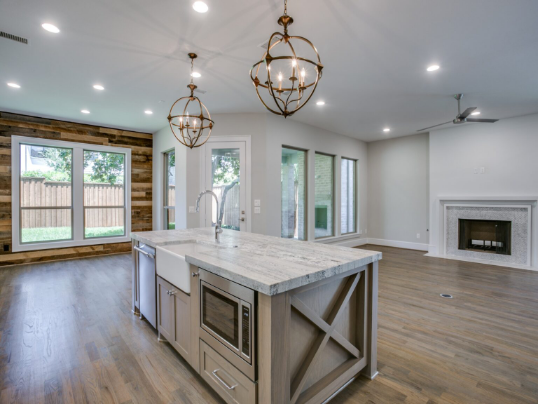What is above the island?
Answer briefly with a single word or phrase based on the image.

Pendant lights